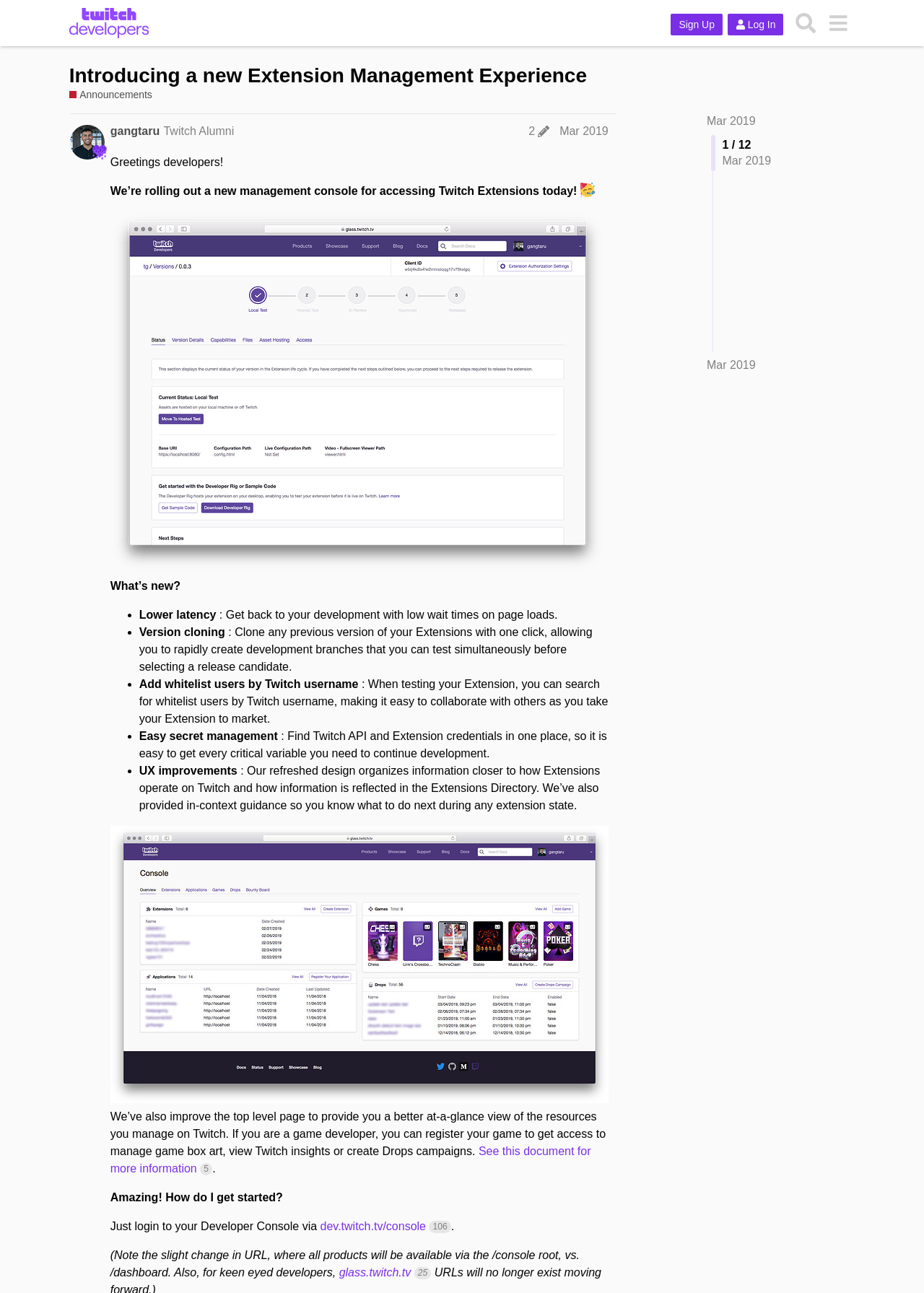Locate the coordinates of the bounding box for the clickable region that fulfills this instruction: "Log In".

[0.787, 0.01, 0.848, 0.027]